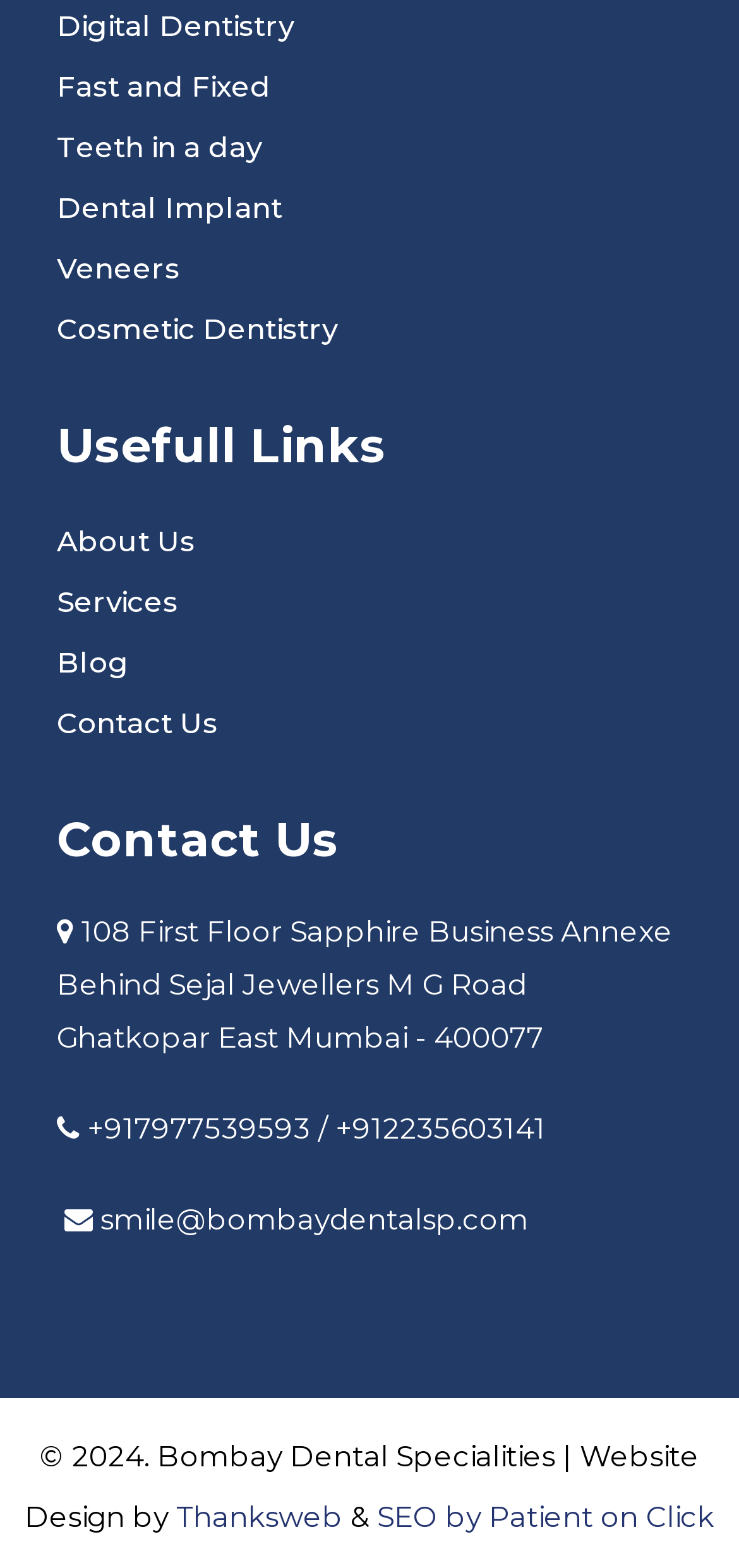Identify the bounding box coordinates of the section that should be clicked to achieve the task described: "Click on Digital Dentistry".

[0.077, 0.005, 0.397, 0.028]